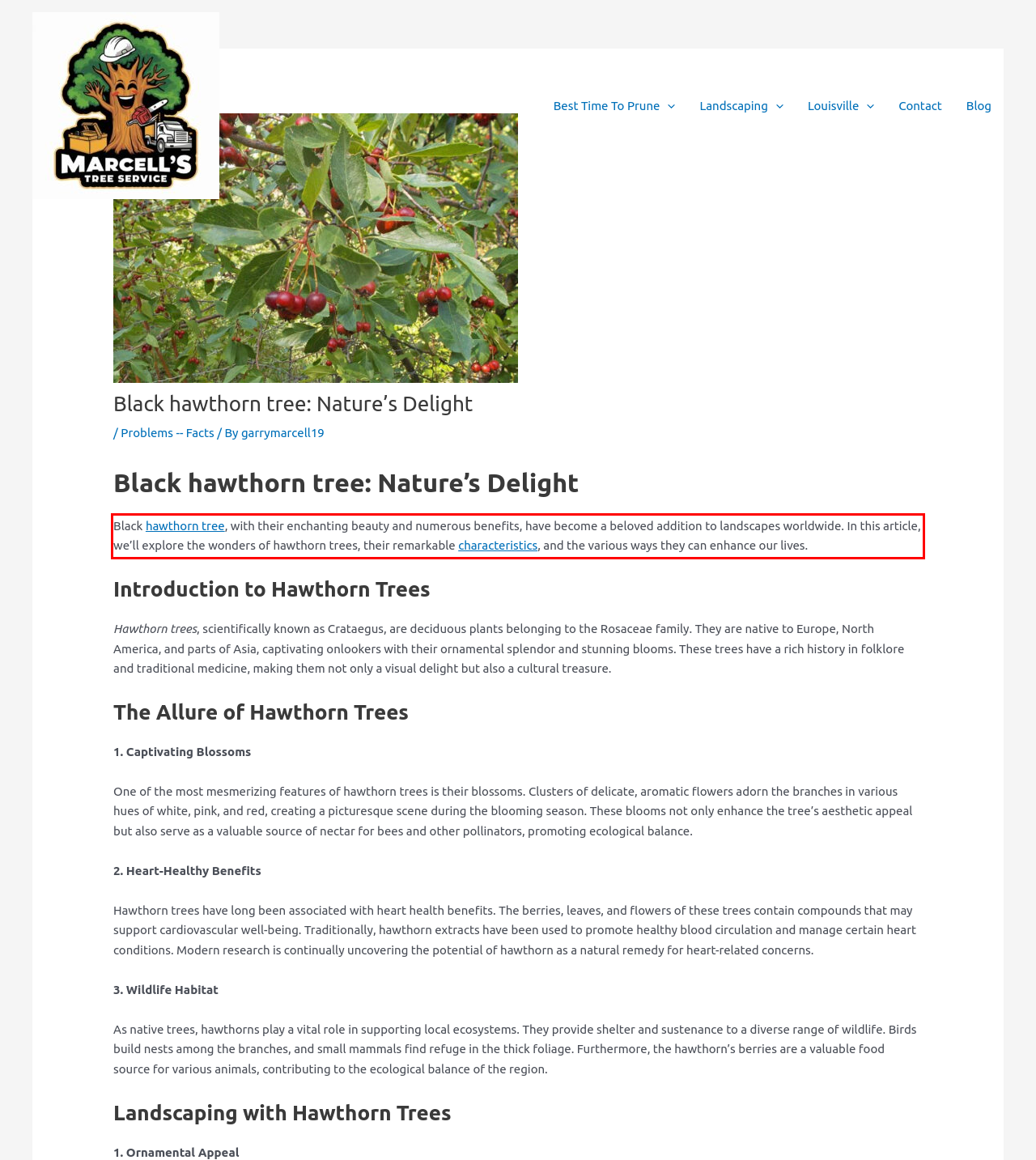There is a screenshot of a webpage with a red bounding box around a UI element. Please use OCR to extract the text within the red bounding box.

Black hawthorn tree, with their enchanting beauty and numerous benefits, have become a beloved addition to landscapes worldwide. In this article, we’ll explore the wonders of hawthorn trees, their remarkable characteristics, and the various ways they can enhance our lives.